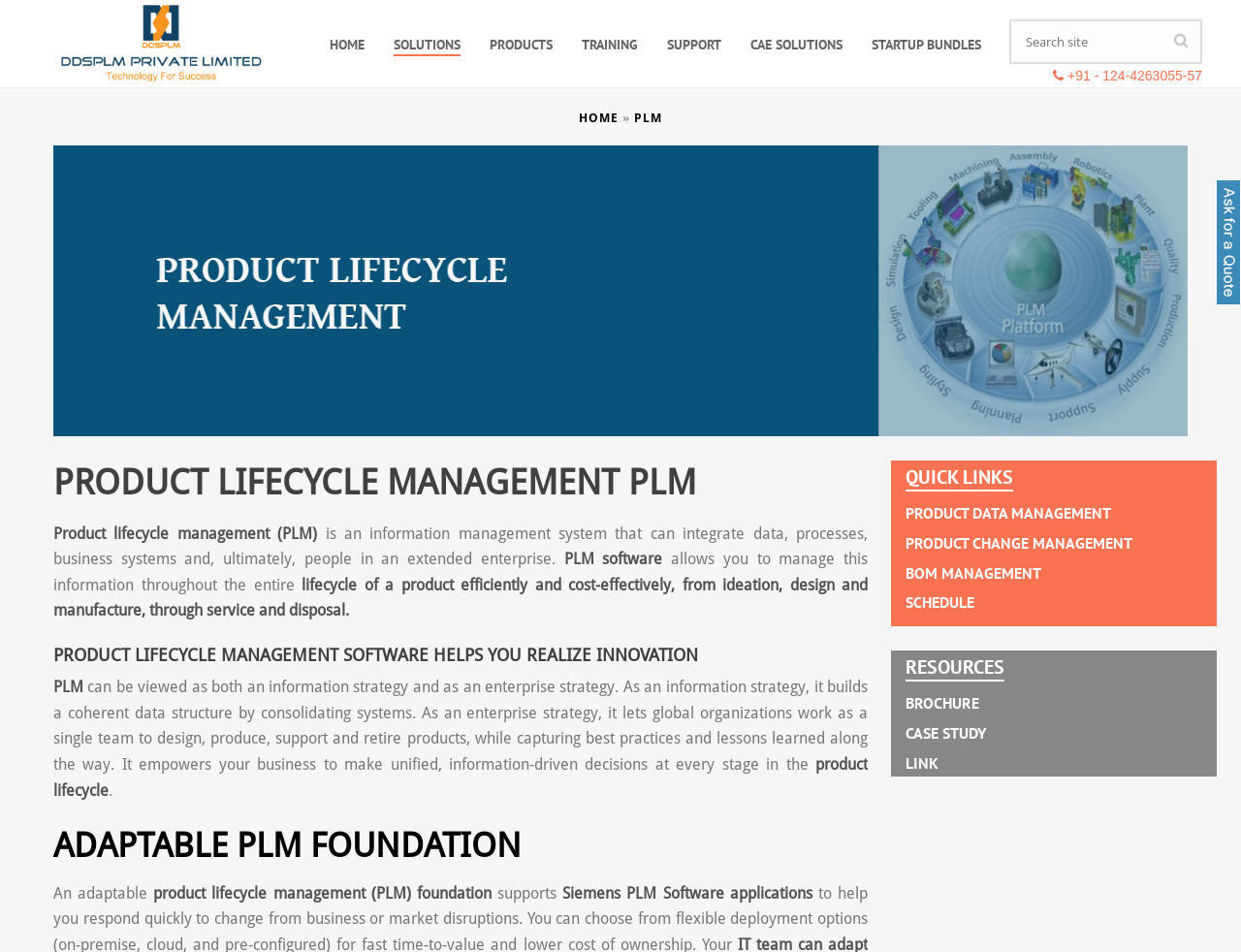Provide the bounding box coordinates in the format (top-left x, top-left y, bottom-right x, bottom-right y). All values are floating point numbers between 0 and 1. Determine the bounding box coordinate of the UI element described as: Product lifecycle management (PLM)

[0.043, 0.551, 0.256, 0.57]